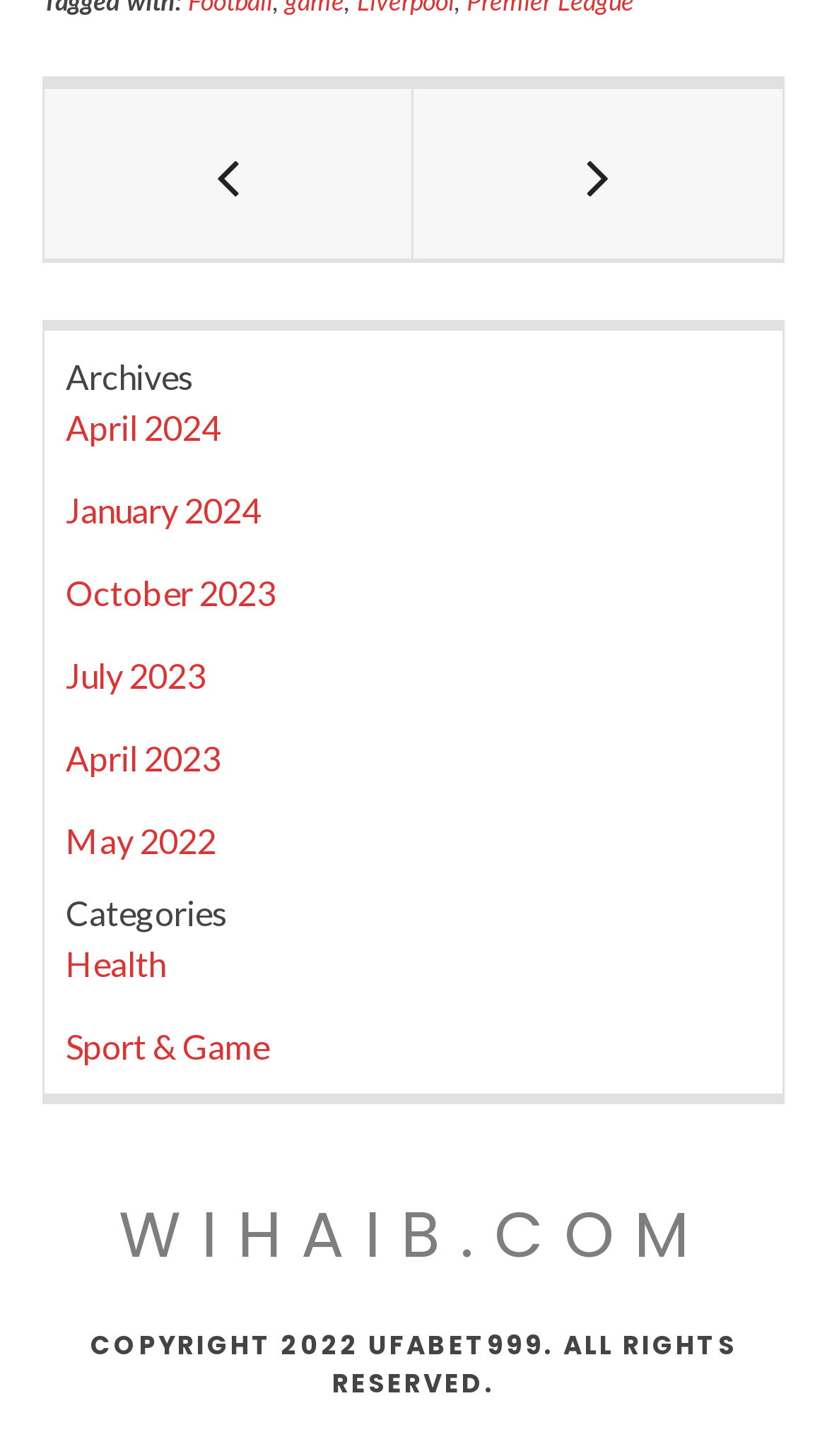Locate the bounding box coordinates of the clickable area needed to fulfill the instruction: "go to April 2024".

[0.079, 0.28, 0.267, 0.308]